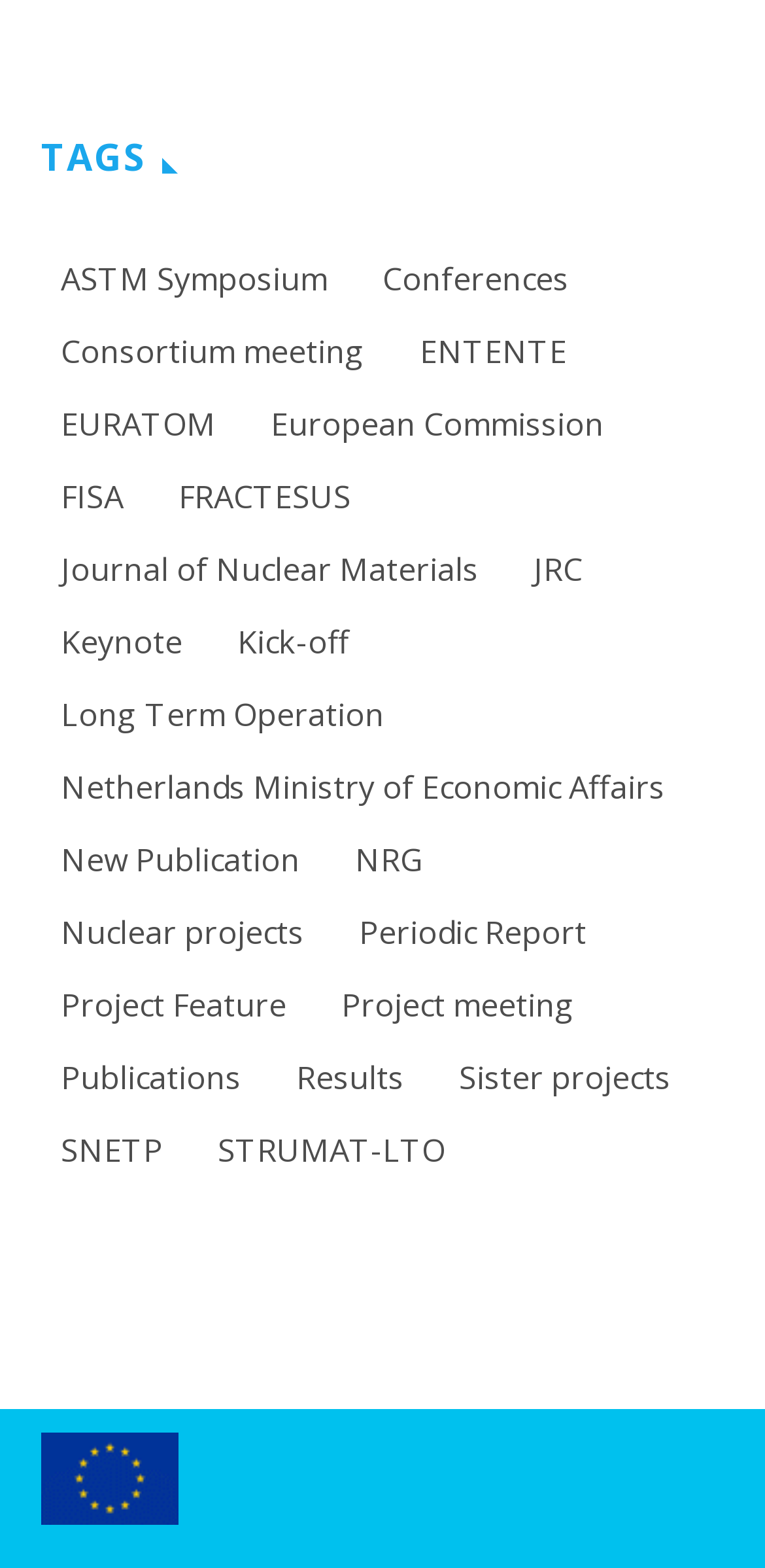Identify the bounding box coordinates of the area that should be clicked in order to complete the given instruction: "Check Results". The bounding box coordinates should be four float numbers between 0 and 1, i.e., [left, top, right, bottom].

[0.362, 0.669, 0.554, 0.707]